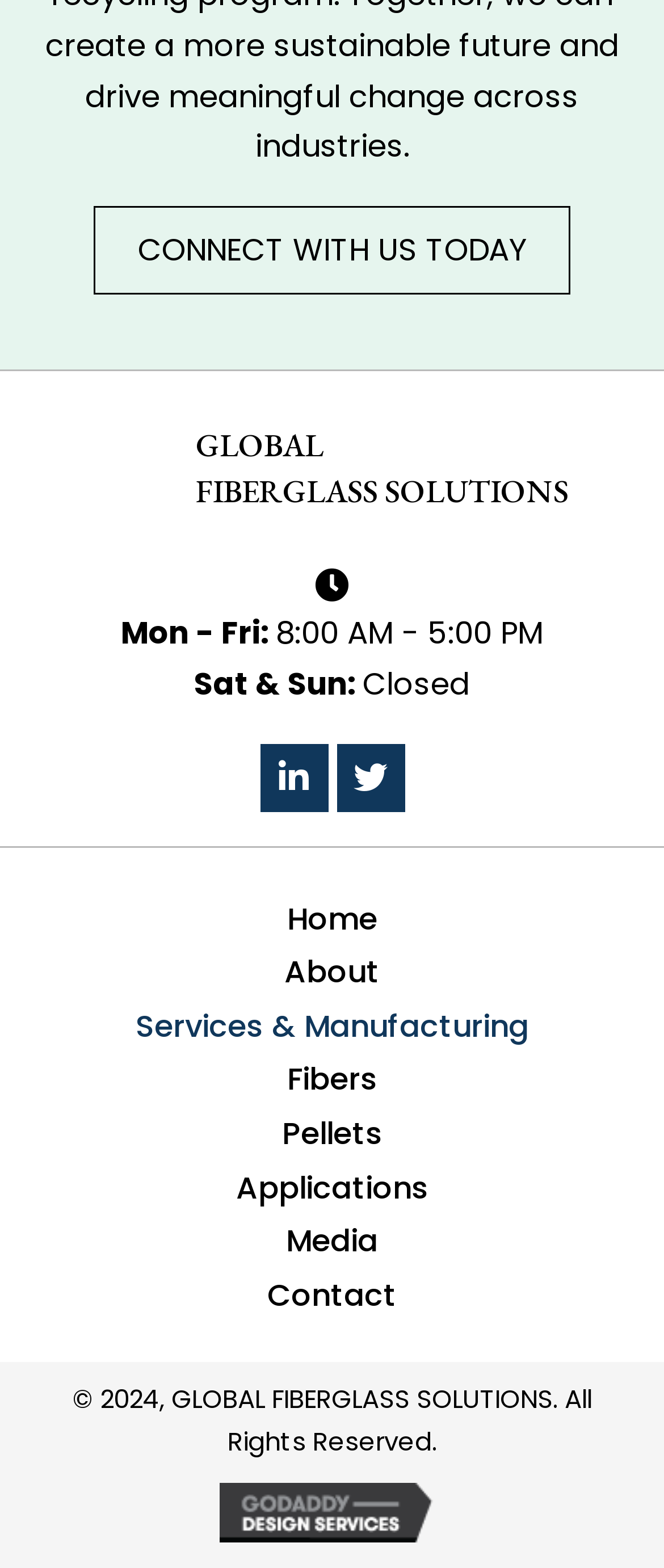Identify the bounding box coordinates of the area you need to click to perform the following instruction: "Connect with us today".

[0.141, 0.131, 0.859, 0.188]